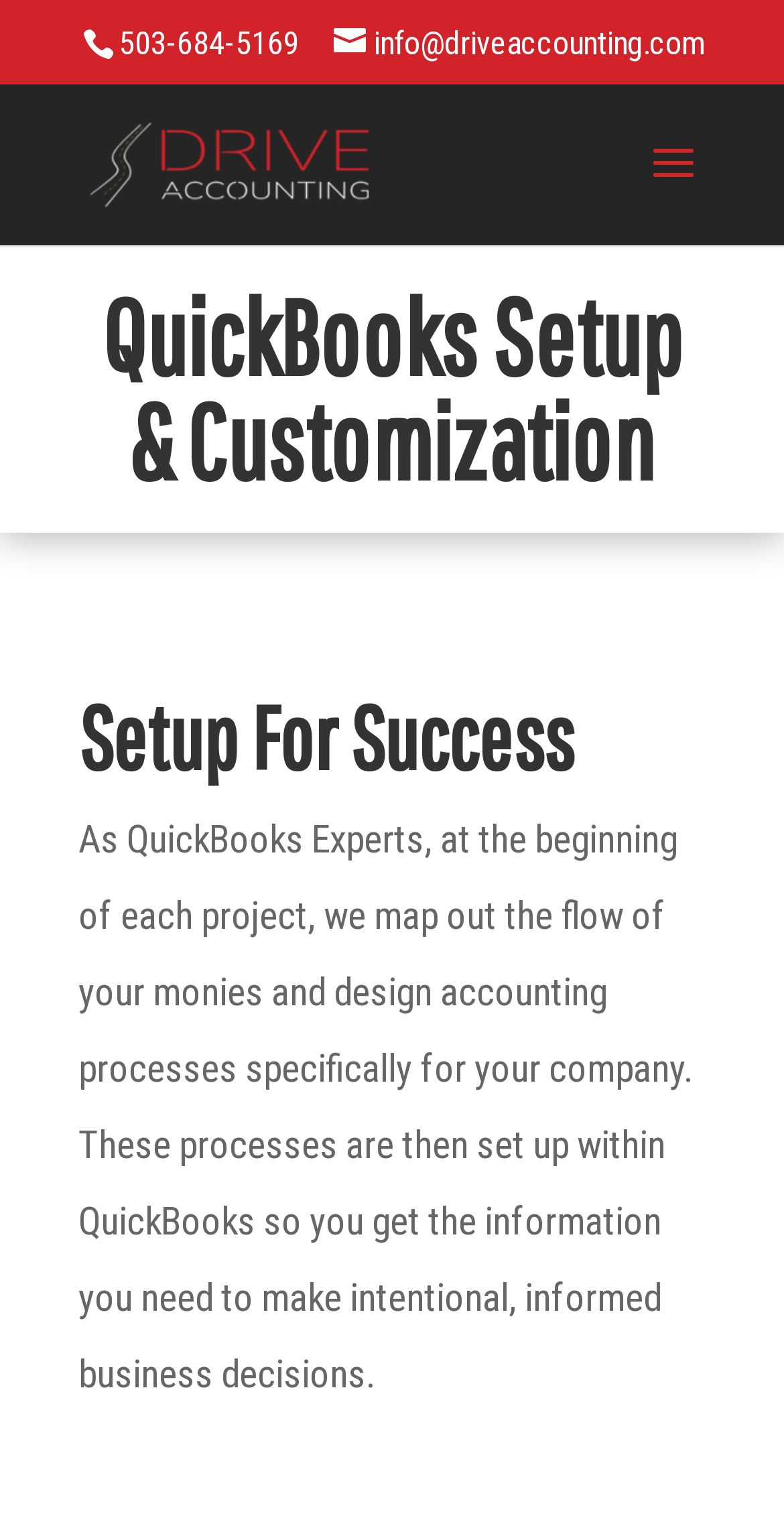Provide the bounding box coordinates for the UI element described in this sentence: "alt="Drive Accounting"". The coordinates should be four float values between 0 and 1, i.e., [left, top, right, bottom].

[0.11, 0.091, 0.481, 0.121]